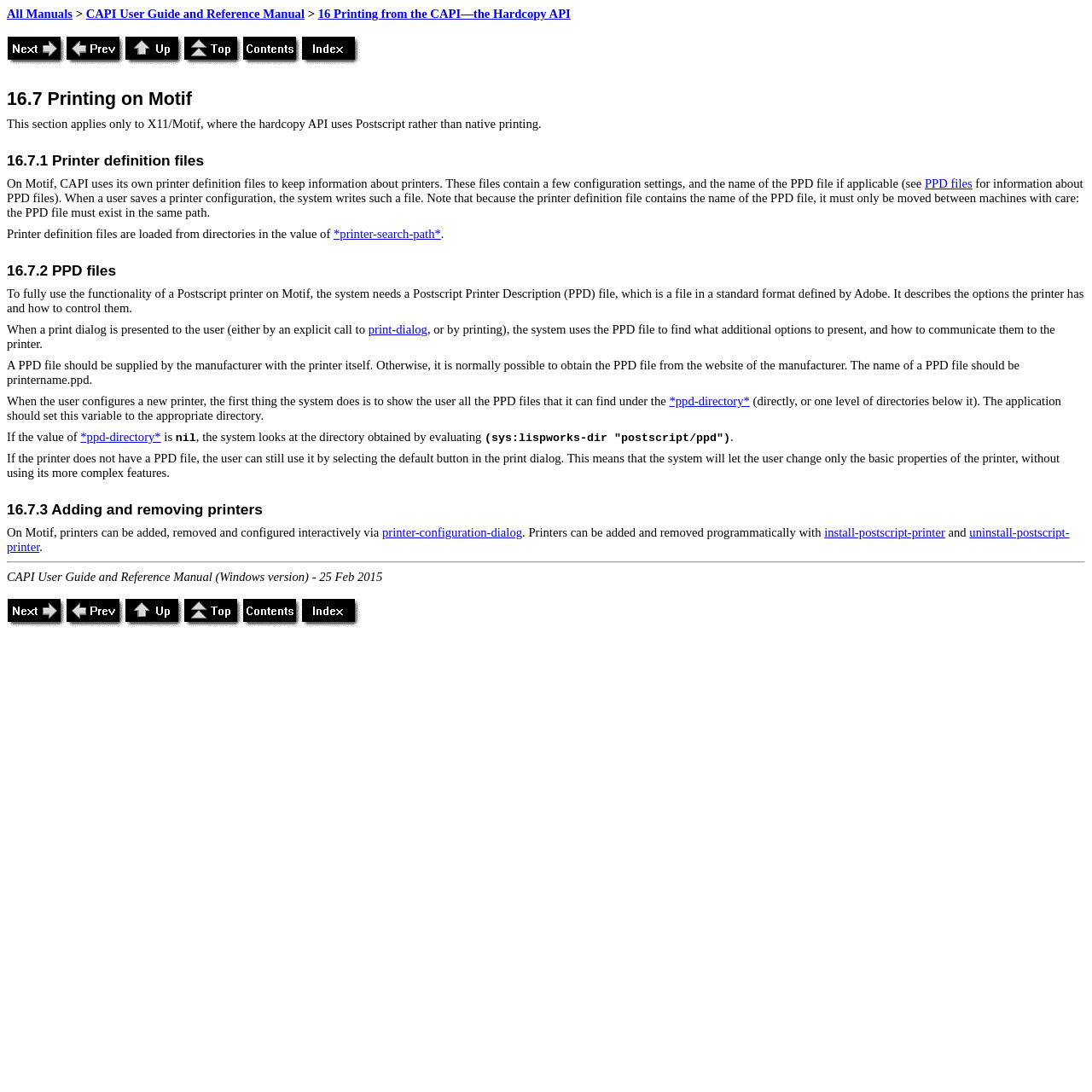Mark the bounding box of the element that matches the following description: "PPD files".

[0.847, 0.162, 0.89, 0.174]